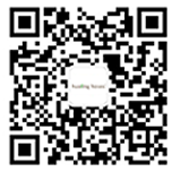Generate an elaborate caption that includes all aspects of the image.

The image features a QR code prominently displayed, often used for quick access to digital content or social media. Below the QR code, there are text elements including "Follow us" and "Wechat Mini Program," indicating that the QR code is likely linked to the company's WeChat account or online platform. This communication method is common among businesses looking to enhance digital engagement and connect with customers easily. The inclusion of such a QR code suggests a modern approach to marketing and customer interaction, allowing users to scan the code directly with their mobile devices for seamless access to the company's services or updates.